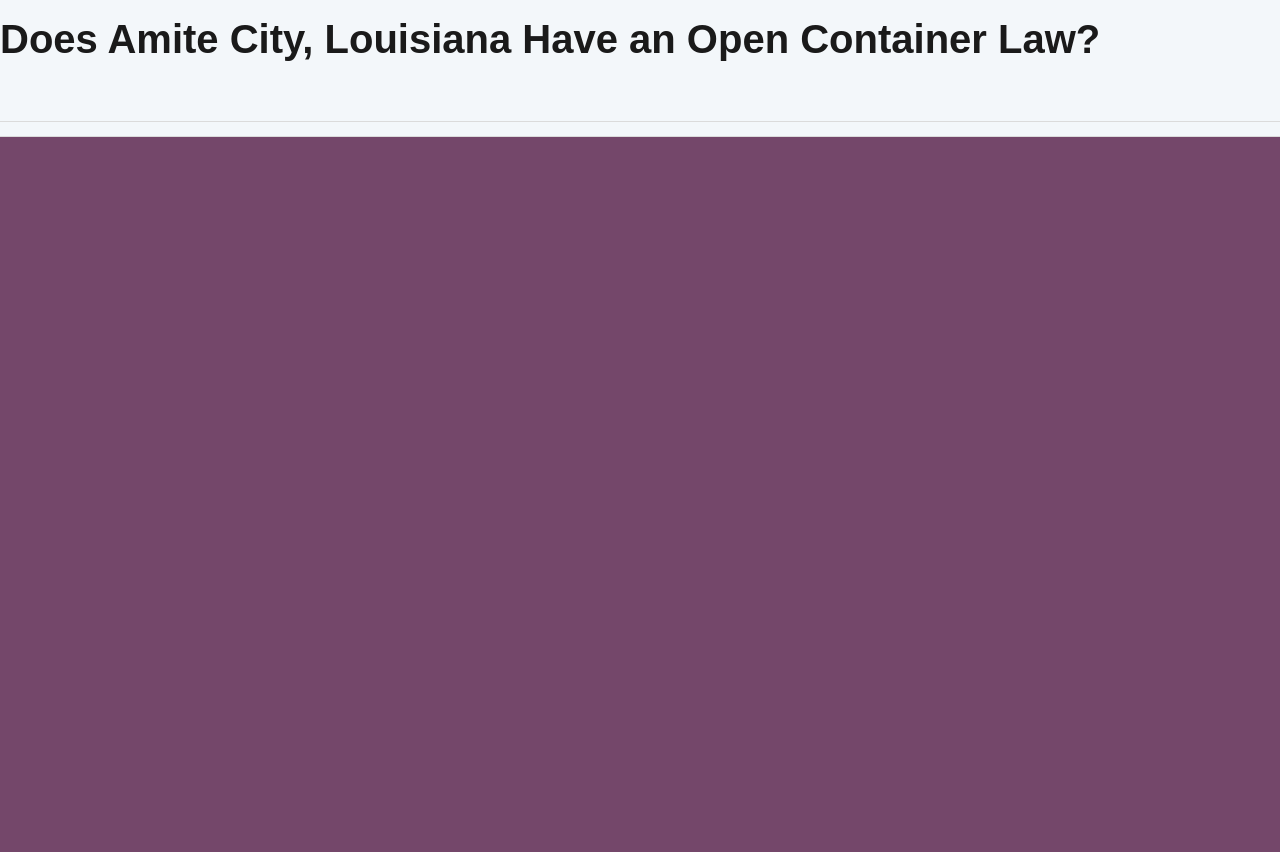Could you determine the bounding box coordinates of the clickable element to complete the instruction: "Leave a comment on 'Does Amite City, Louisiana Have an Open Container Law?'"? Provide the coordinates as four float numbers between 0 and 1, i.e., [left, top, right, bottom].

[0.0, 0.652, 0.081, 0.669]